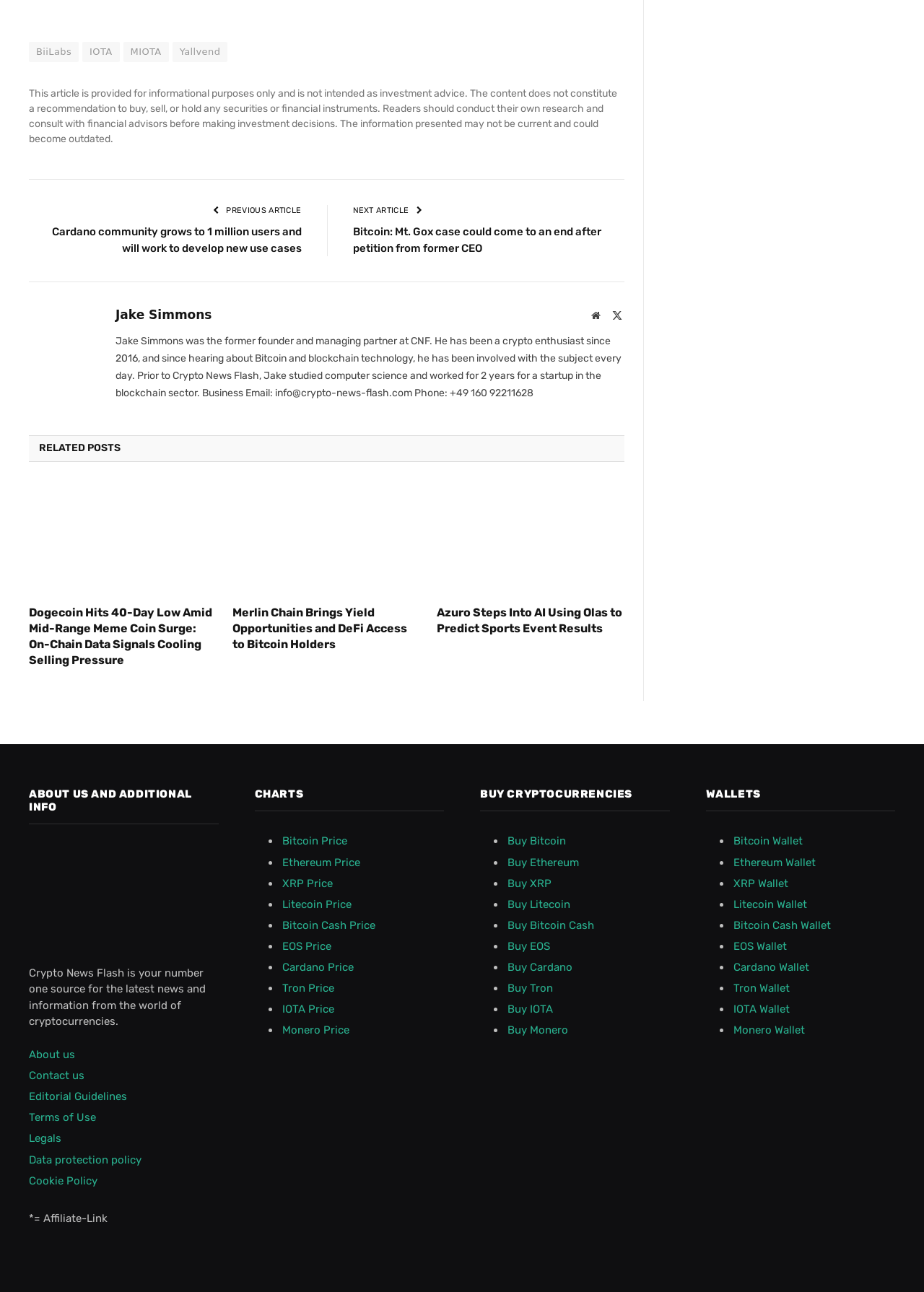Identify the bounding box coordinates for the element you need to click to achieve the following task: "Check the Bitcoin price". Provide the bounding box coordinates as four float numbers between 0 and 1, in the form [left, top, right, bottom].

[0.305, 0.646, 0.375, 0.656]